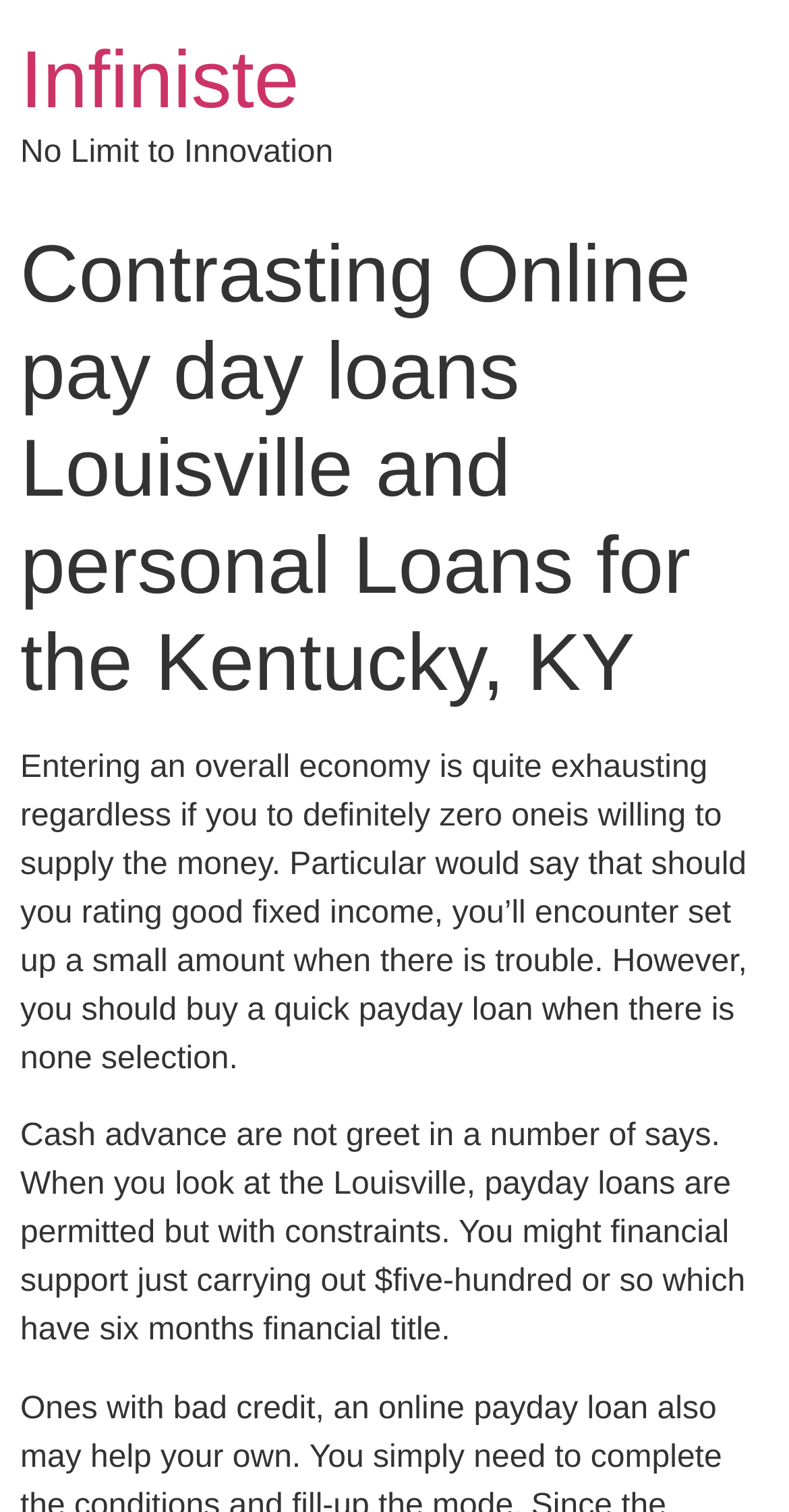Analyze the image and answer the question with as much detail as possible: 
What is the purpose of the webpage?

The webpage appears to be comparing online payday loans and personal loans in Louisville, Kentucky, providing information about the constraints and regulations surrounding payday loans in the area.